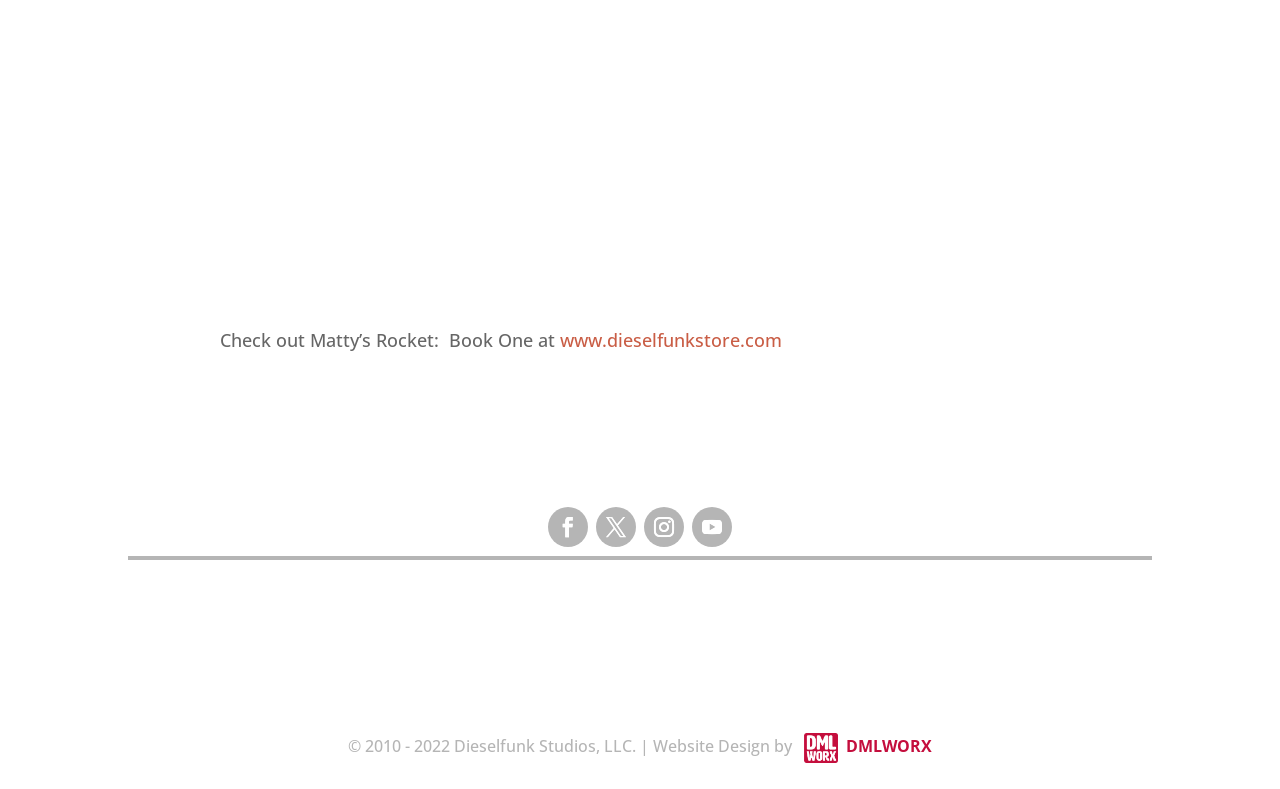Respond to the question below with a single word or phrase:
What is the name of the design company that designed the website?

DMLWORX